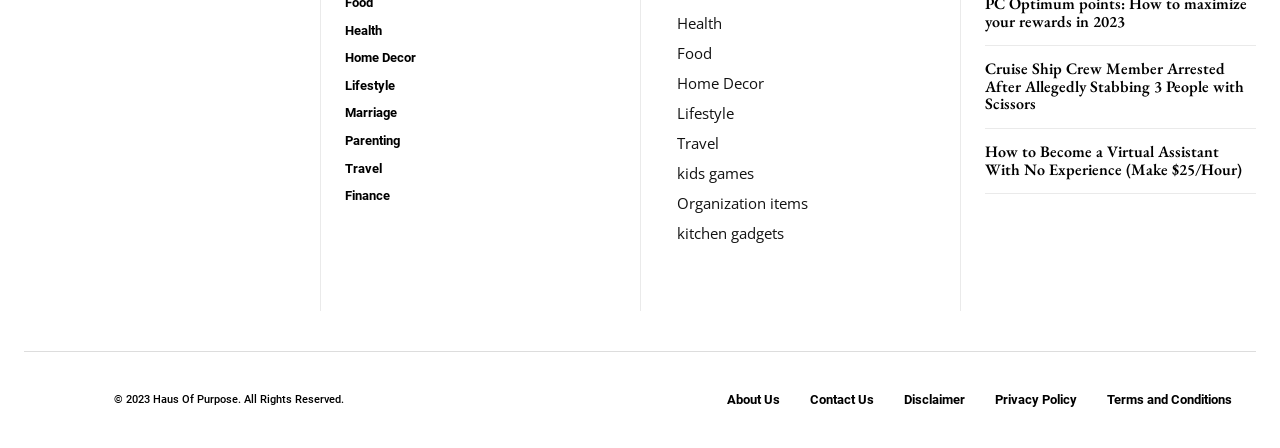Locate the bounding box coordinates of the region to be clicked to comply with the following instruction: "Click on Health". The coordinates must be four float numbers between 0 and 1, in the form [left, top, right, bottom].

[0.27, 0.05, 0.481, 0.085]